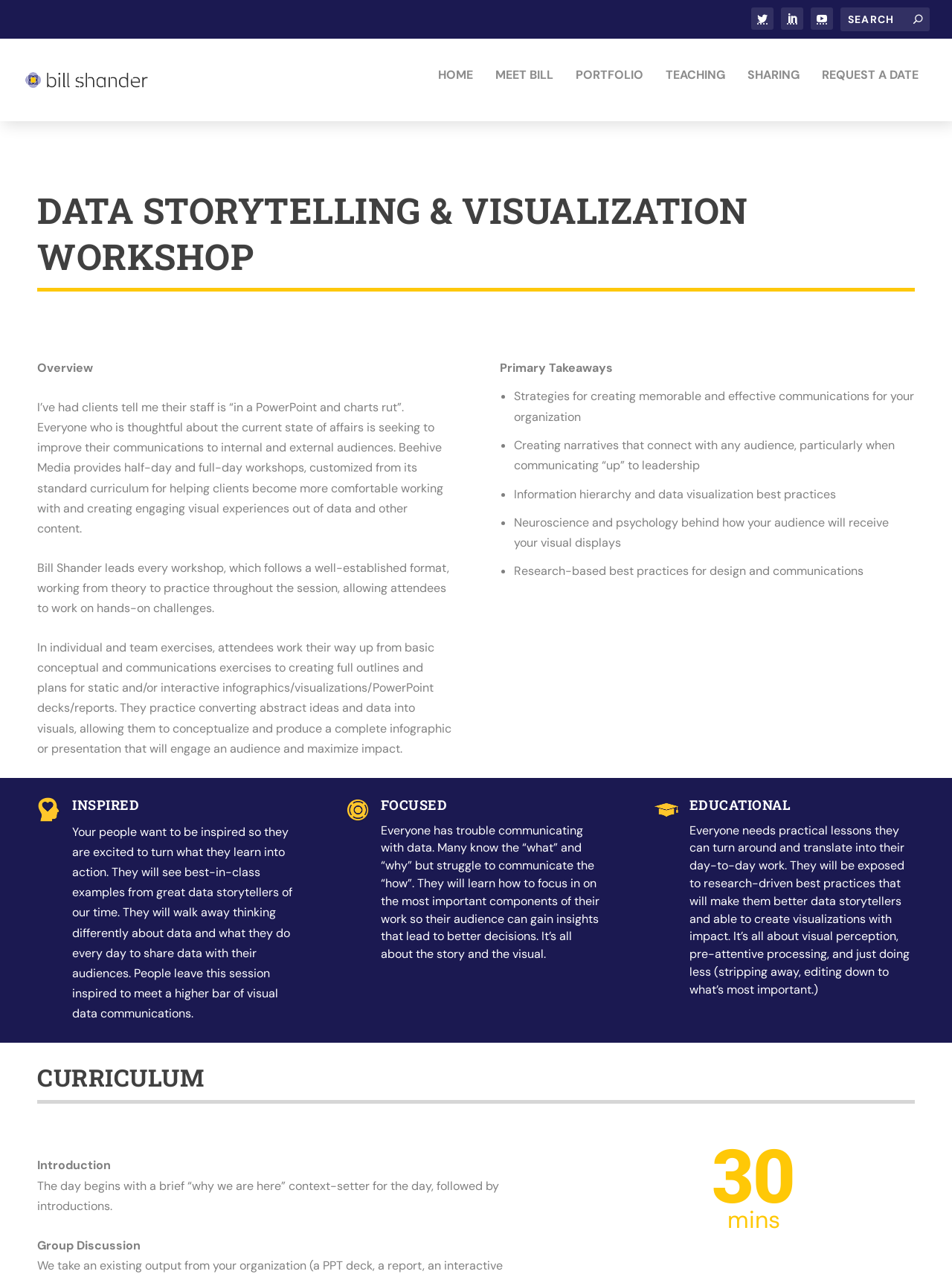Use a single word or phrase to answer the question:
How long is the introduction section of the workshop?

30 minutes